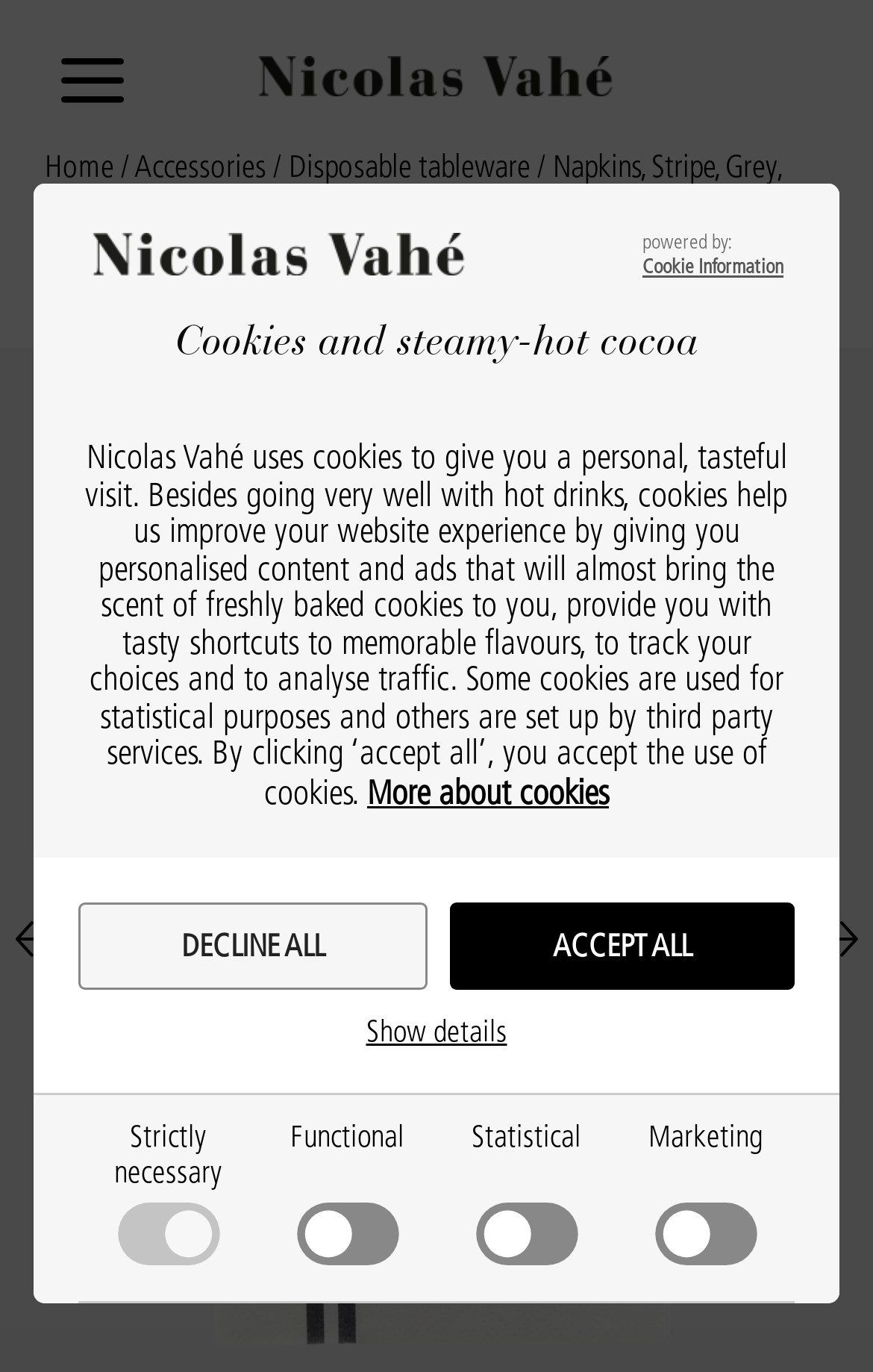What is the product name?
Using the image provided, answer with just one word or phrase.

Napkins, Stripe, Grey, Pack of 12 pcs